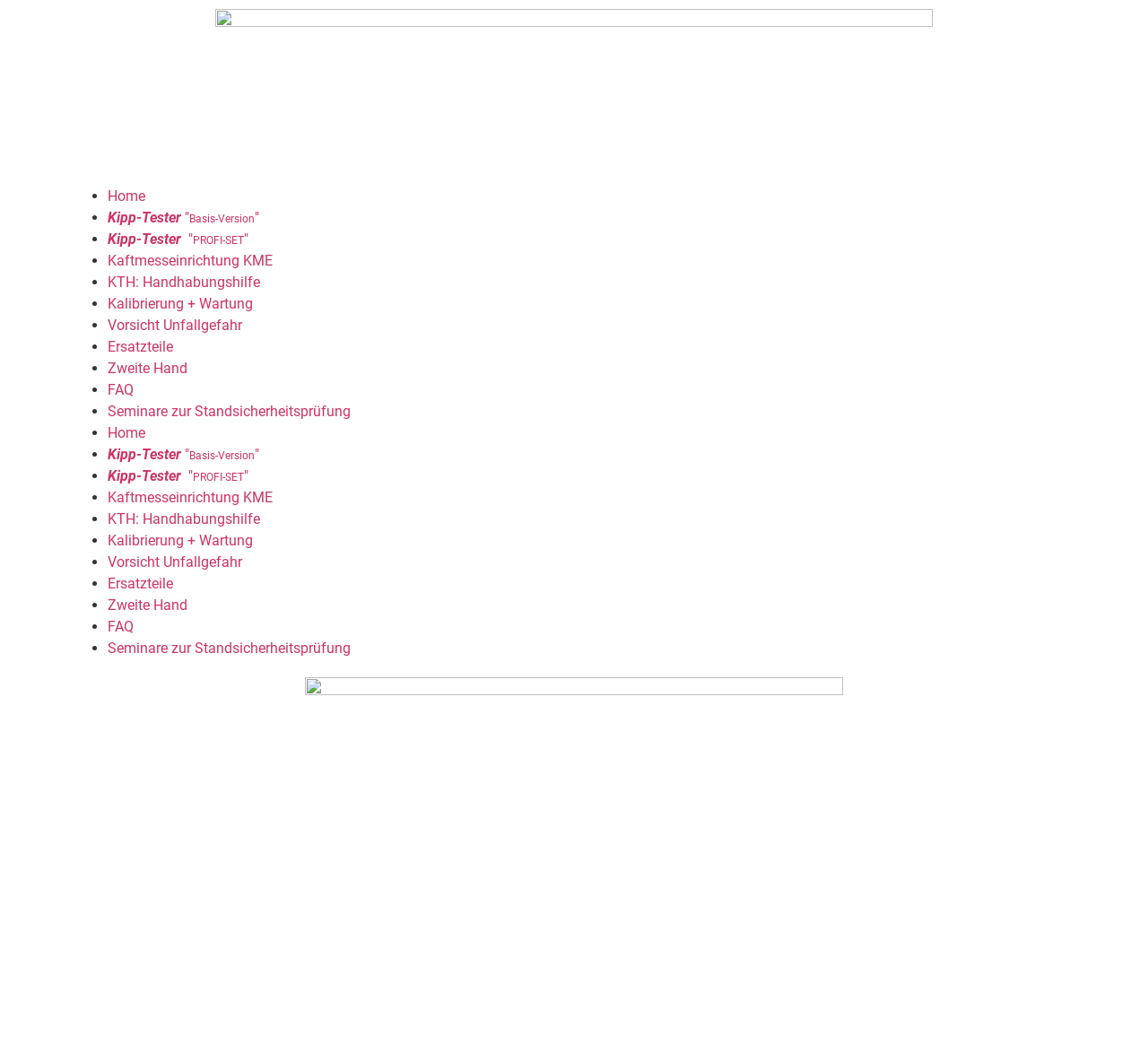Please determine the bounding box coordinates of the element's region to click for the following instruction: "browse Ersatzteile".

[0.094, 0.321, 0.151, 0.337]